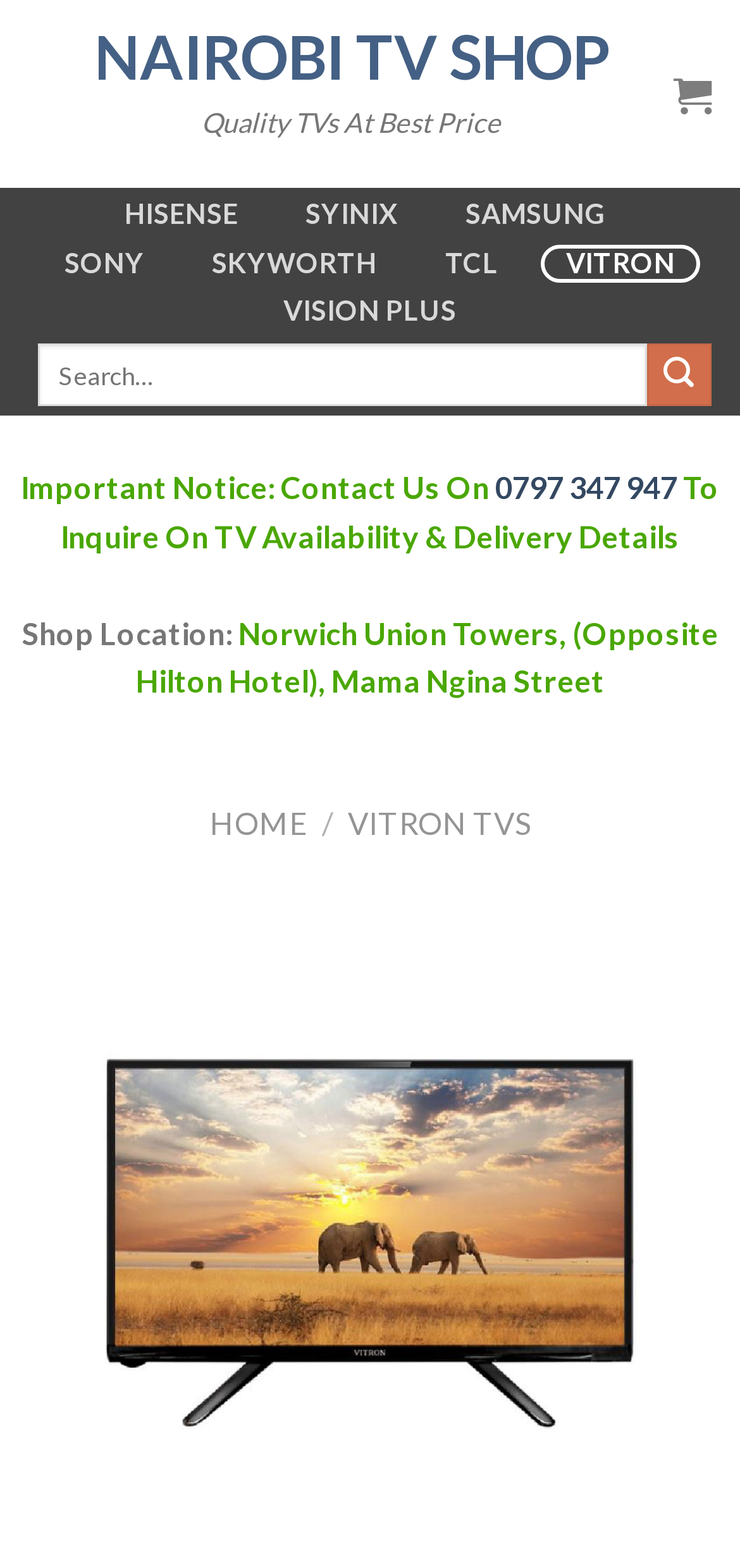Extract the main title from the webpage and generate its text.

Vitron 32 Inch Smart TV